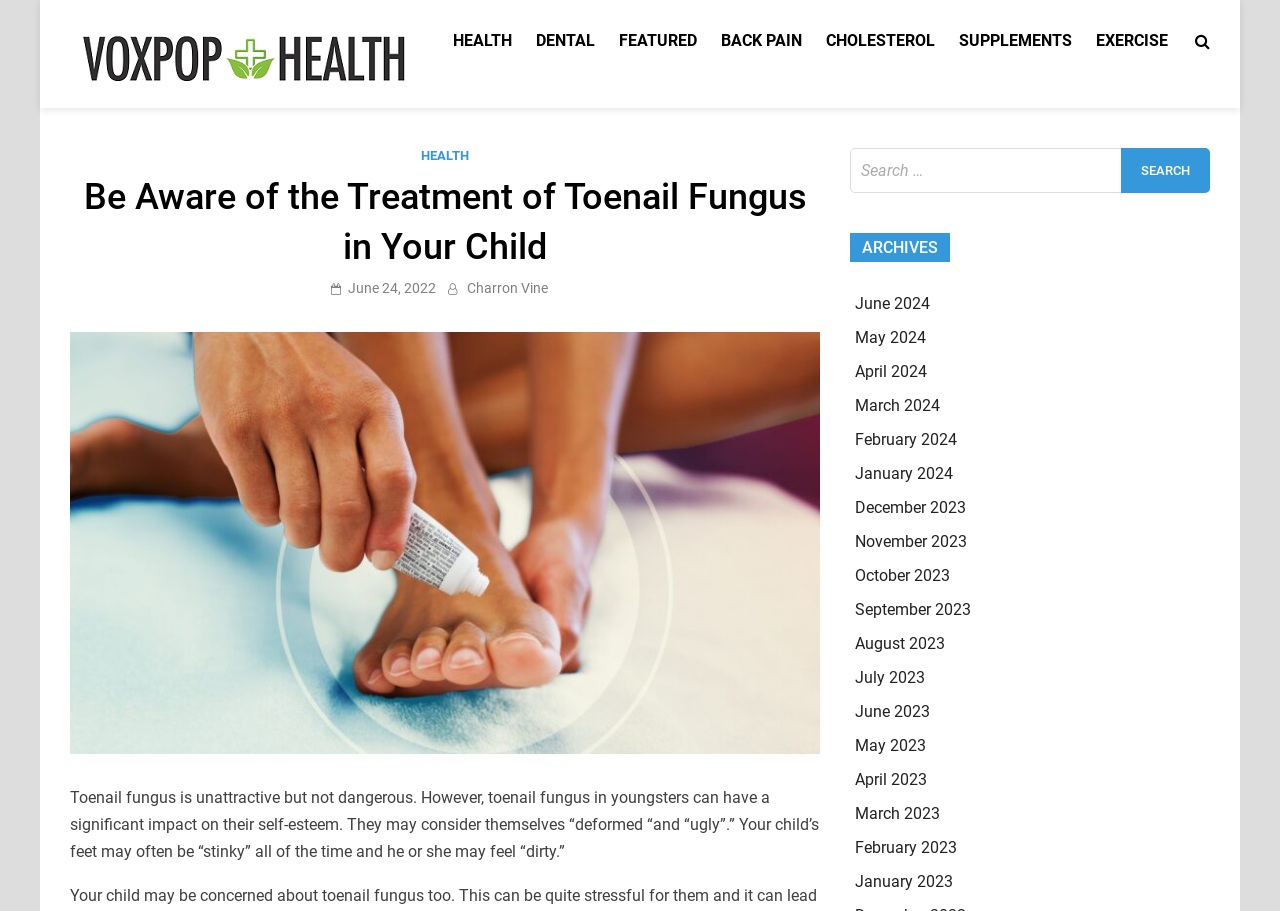Please find the bounding box coordinates of the element that you should click to achieve the following instruction: "Visit the HEALTH category page". The coordinates should be presented as four float numbers between 0 and 1: [left, top, right, bottom].

[0.345, 0.021, 0.409, 0.069]